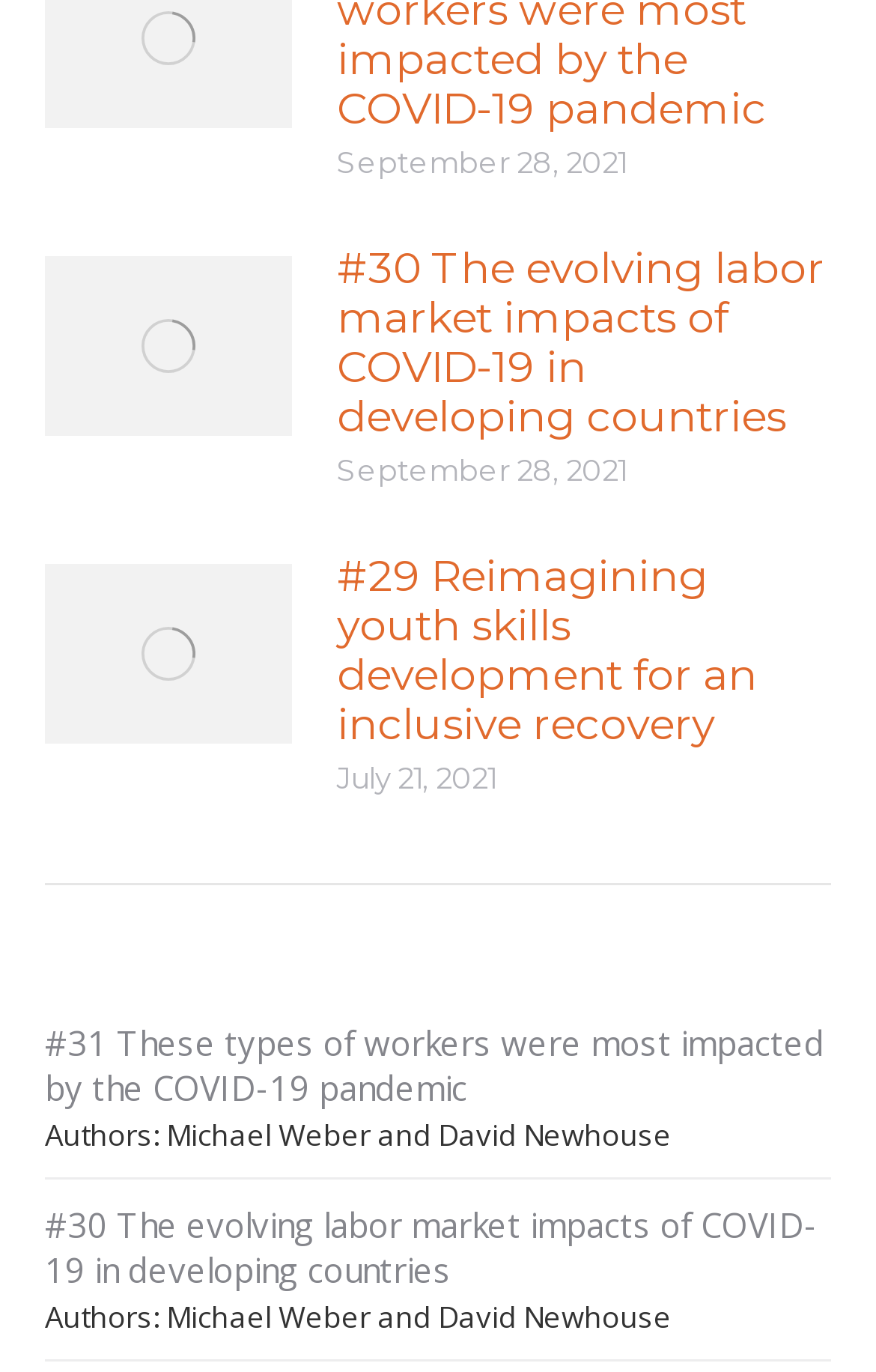How many articles are on this page?
Use the image to answer the question with a single word or phrase.

3